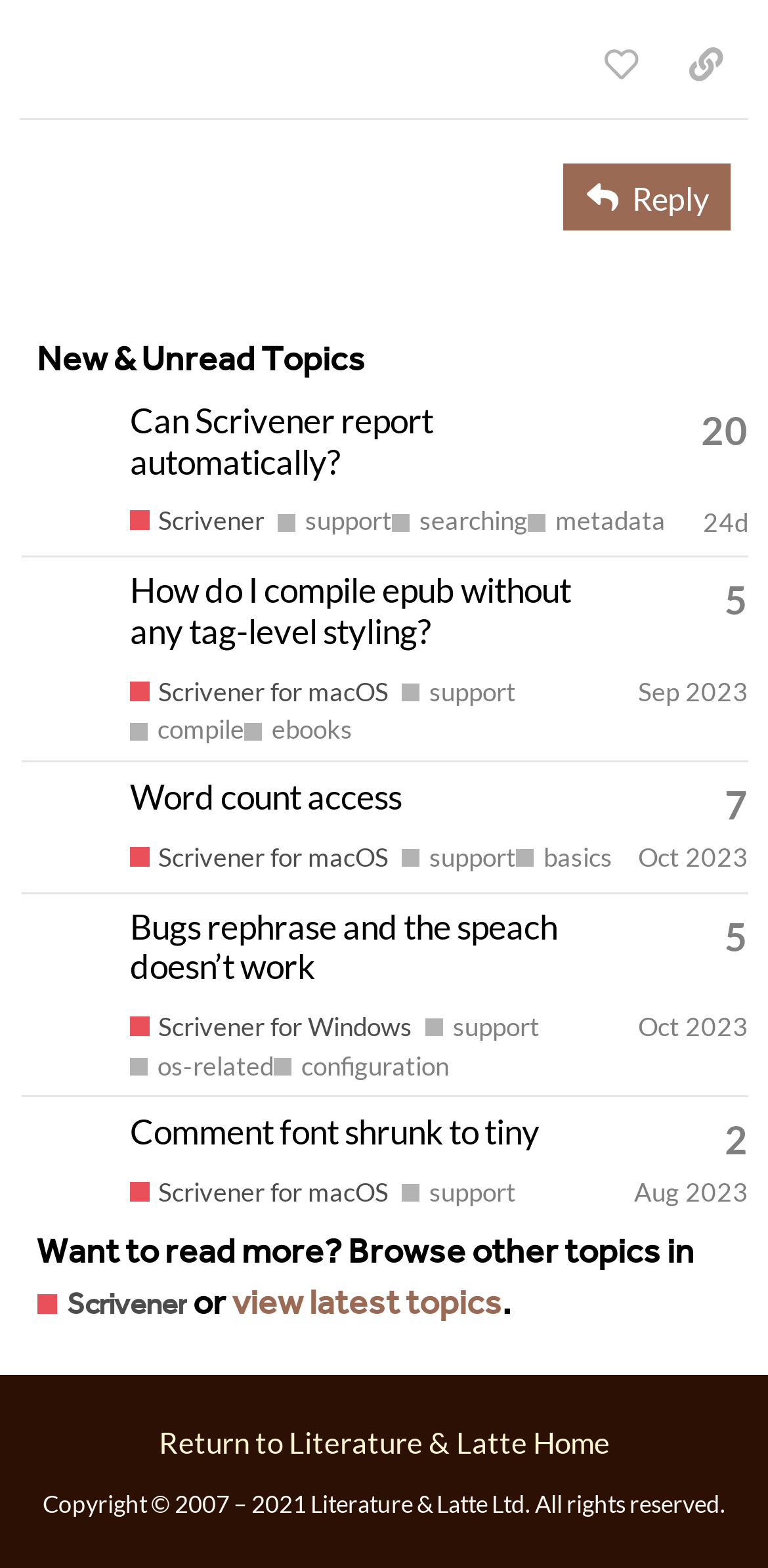Based on the element description Sep 2023, identify the bounding box of the UI element in the given webpage screenshot. The coordinates should be in the format (top-left x, top-left y, bottom-right x, bottom-right y) and must be between 0 and 1.

[0.831, 0.429, 0.974, 0.45]